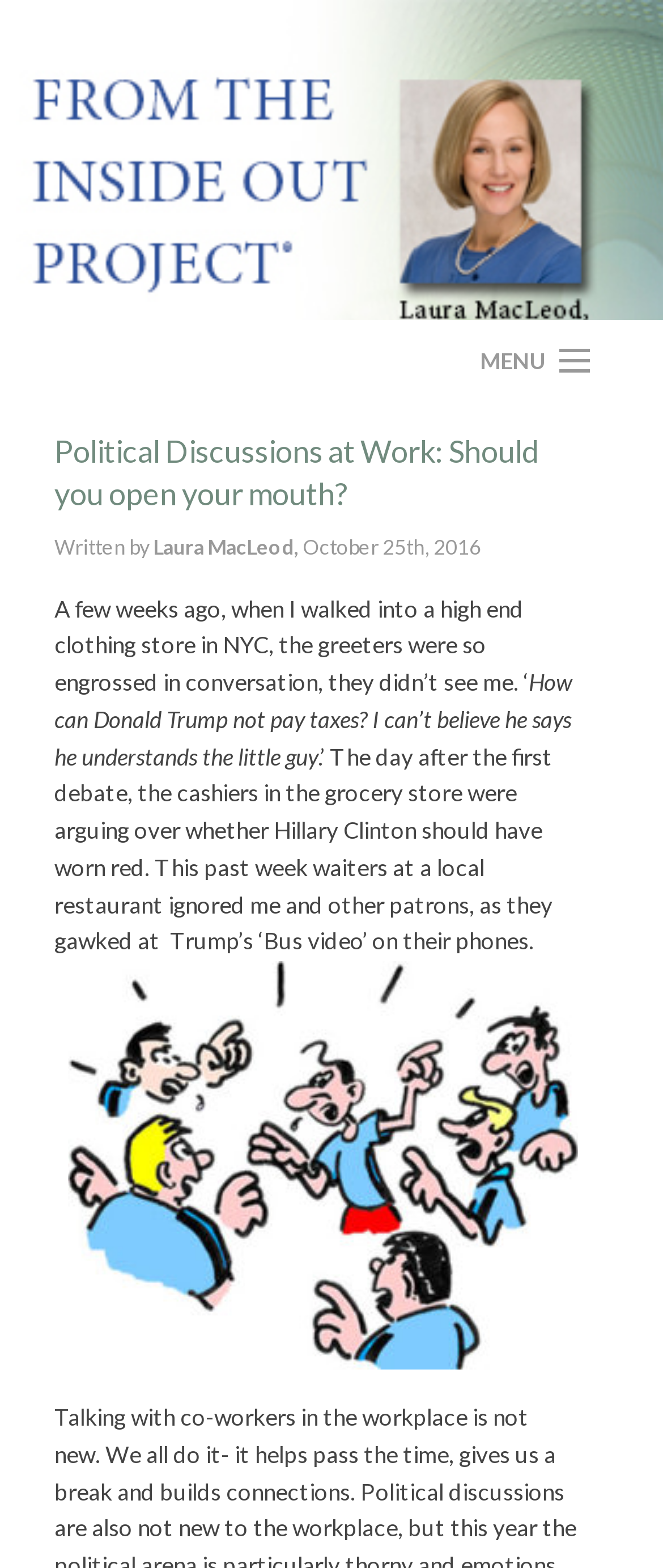What is the title of the article? Please answer the question using a single word or phrase based on the image.

Political Discussions at Work